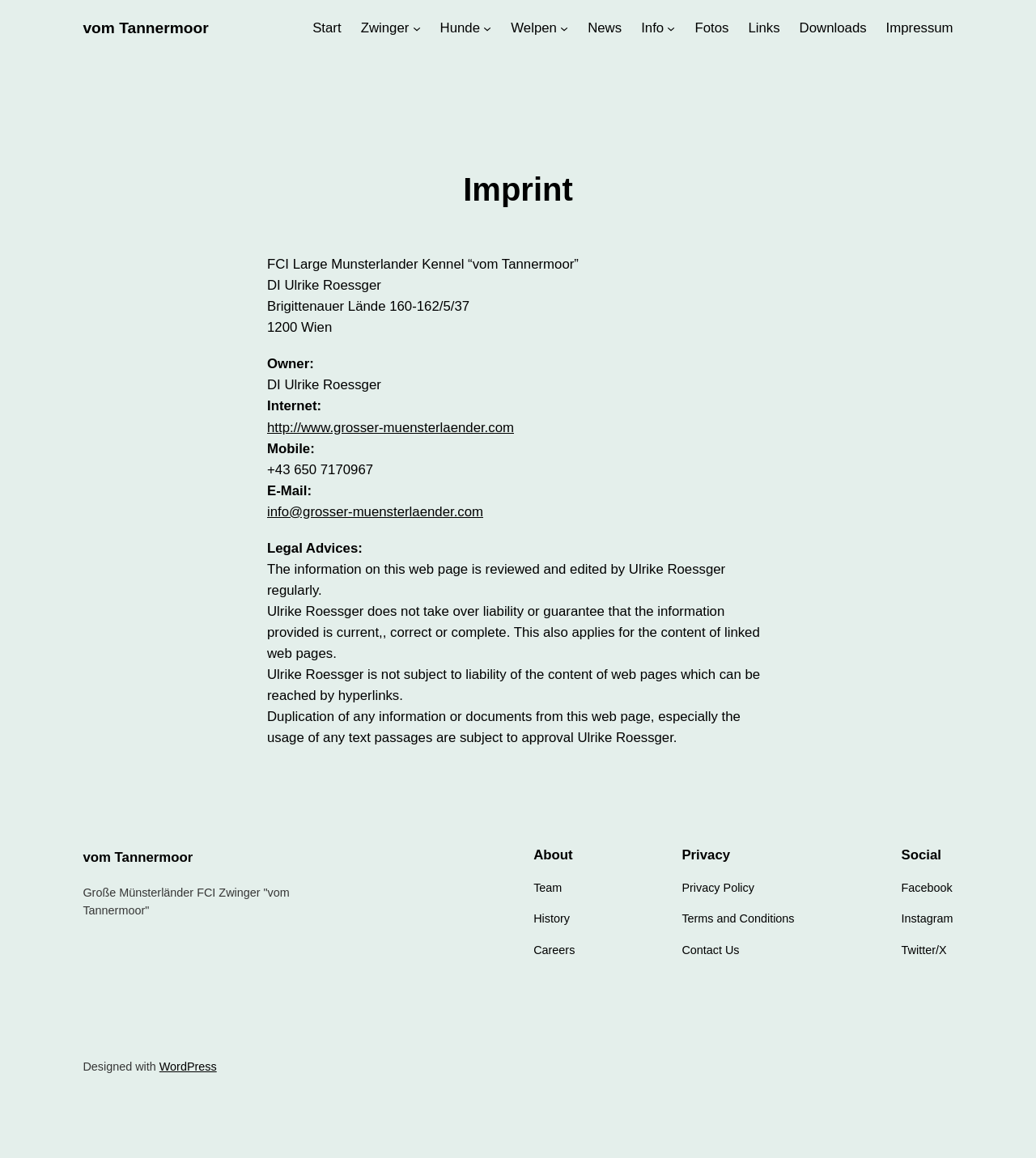Determine the bounding box coordinates for the region that must be clicked to execute the following instruction: "explore Zwinger".

[0.348, 0.015, 0.395, 0.033]